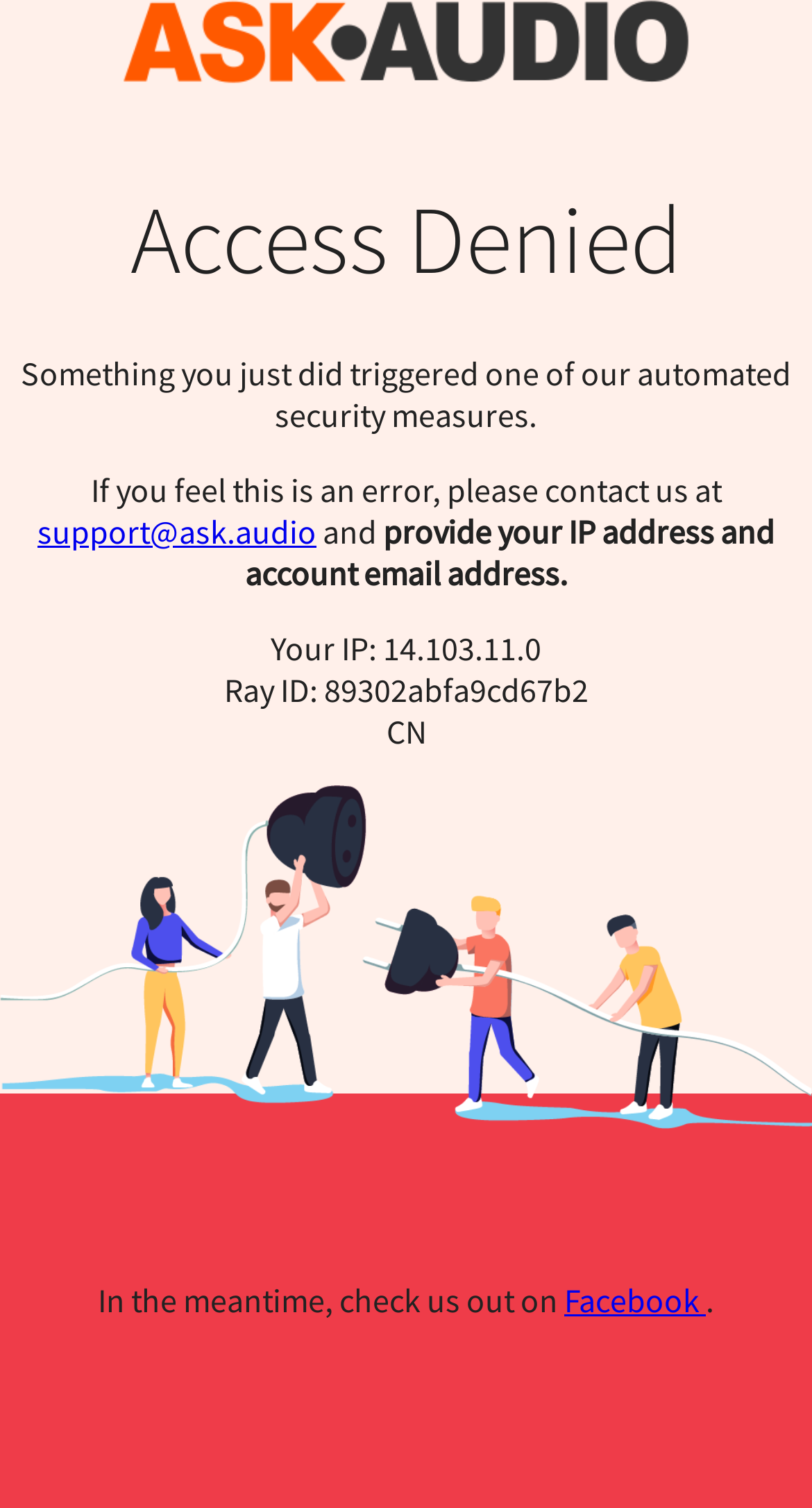What is the reason for access denial?
Using the visual information, respond with a single word or phrase.

Automated security measures